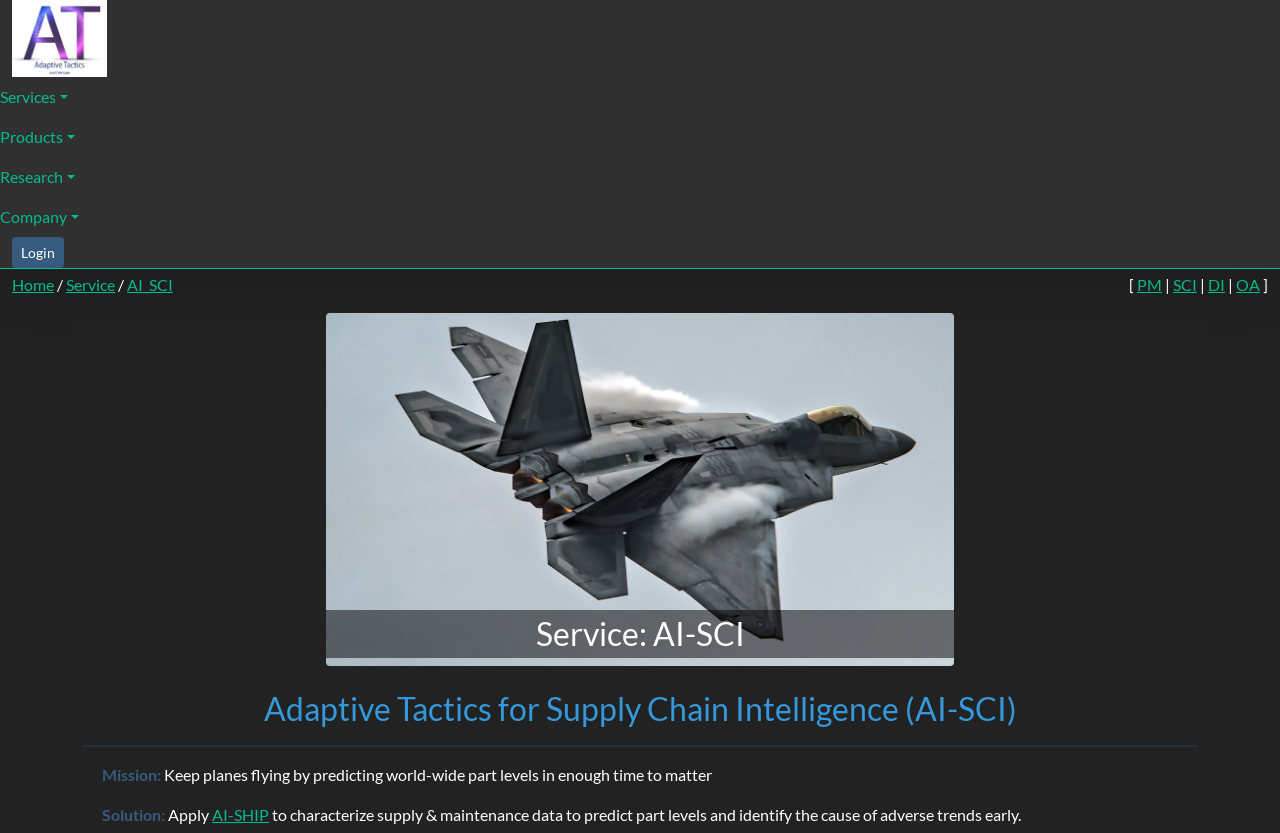Identify the bounding box coordinates of the element that should be clicked to fulfill this task: "Click the Services button". The coordinates should be provided as four float numbers between 0 and 1, i.e., [left, top, right, bottom].

[0.0, 0.092, 0.991, 0.14]